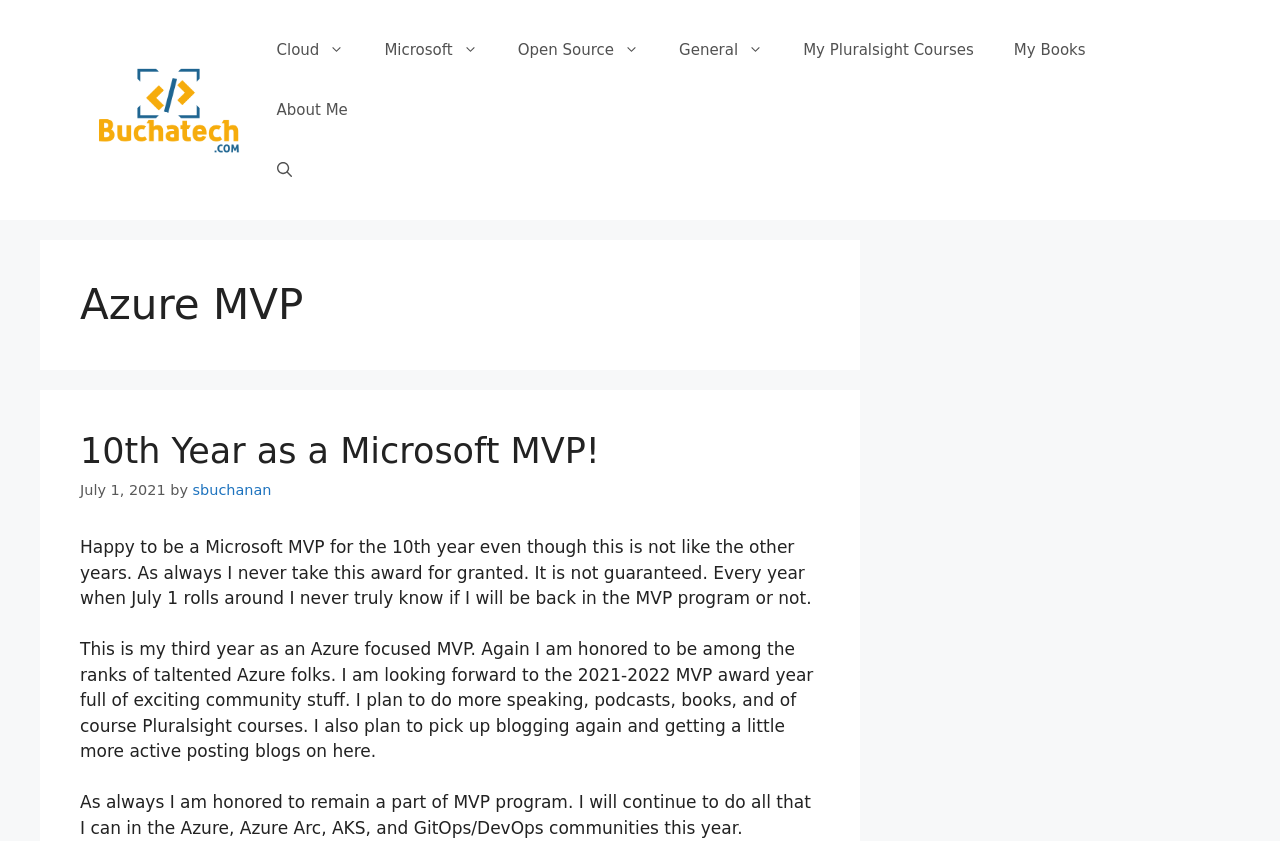Determine the bounding box coordinates for the UI element described. Format the coordinates as (top-left x, top-left y, bottom-right x, bottom-right y) and ensure all values are between 0 and 1. Element description: My Books

[0.776, 0.024, 0.864, 0.095]